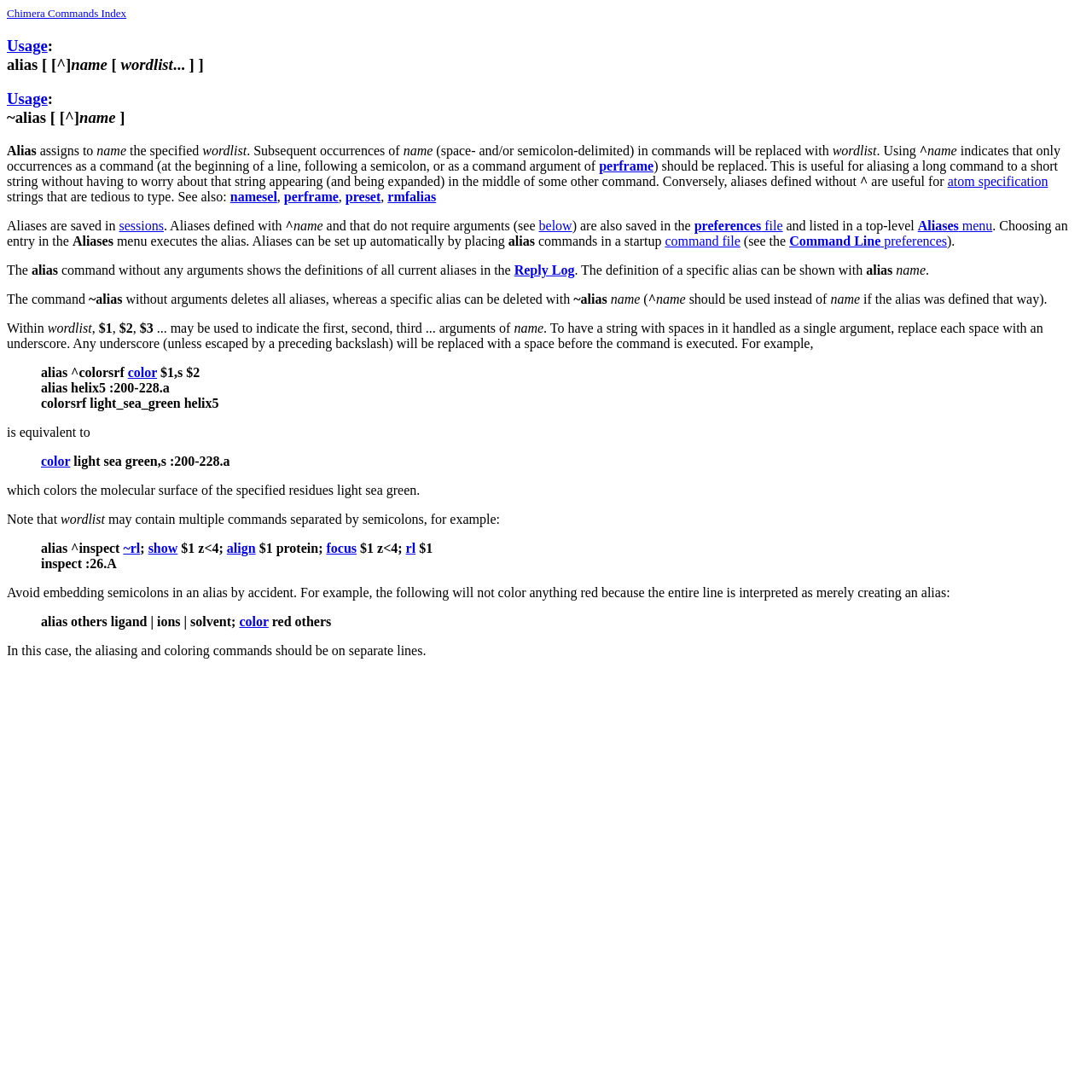How do you indicate that only occurrences of a name as a command should be replaced?
Based on the screenshot, respond with a single word or phrase.

Use the ^ symbol